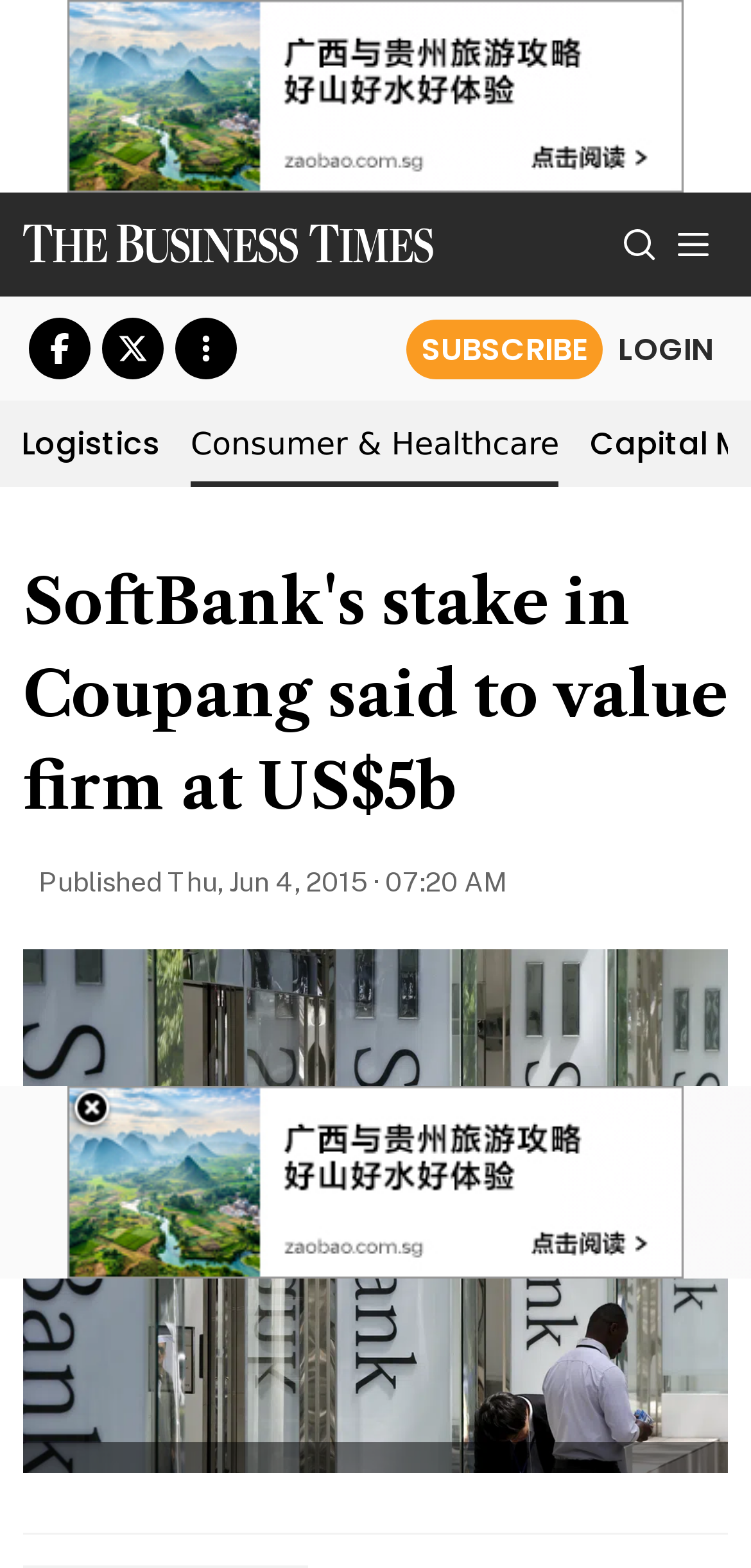What is the name of the online retailer mentioned?
Identify the answer in the screenshot and reply with a single word or phrase.

Coupang